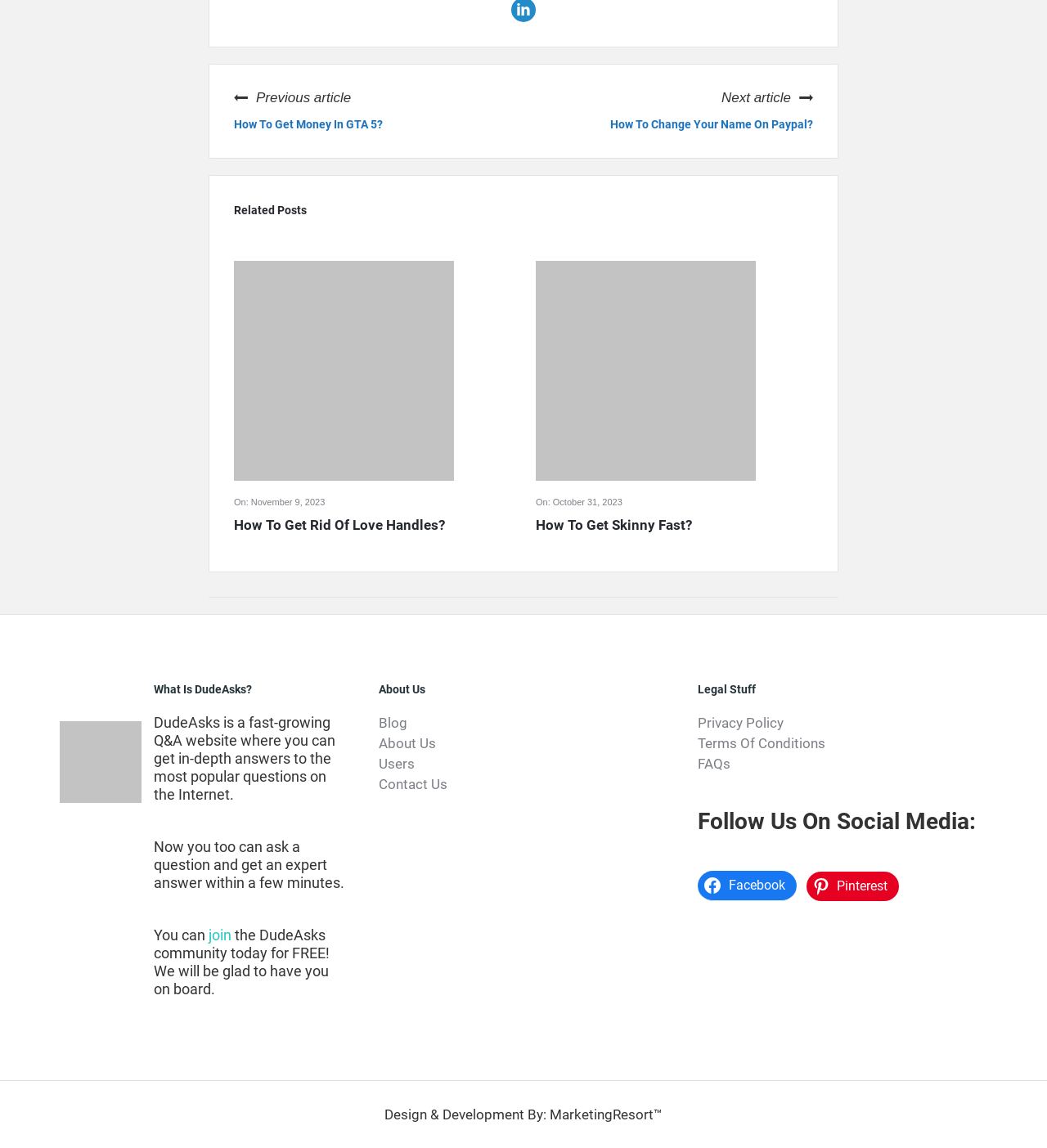What is the purpose of the website DudeAsks?
From the image, respond with a single word or phrase.

Get in-depth answers to popular questions